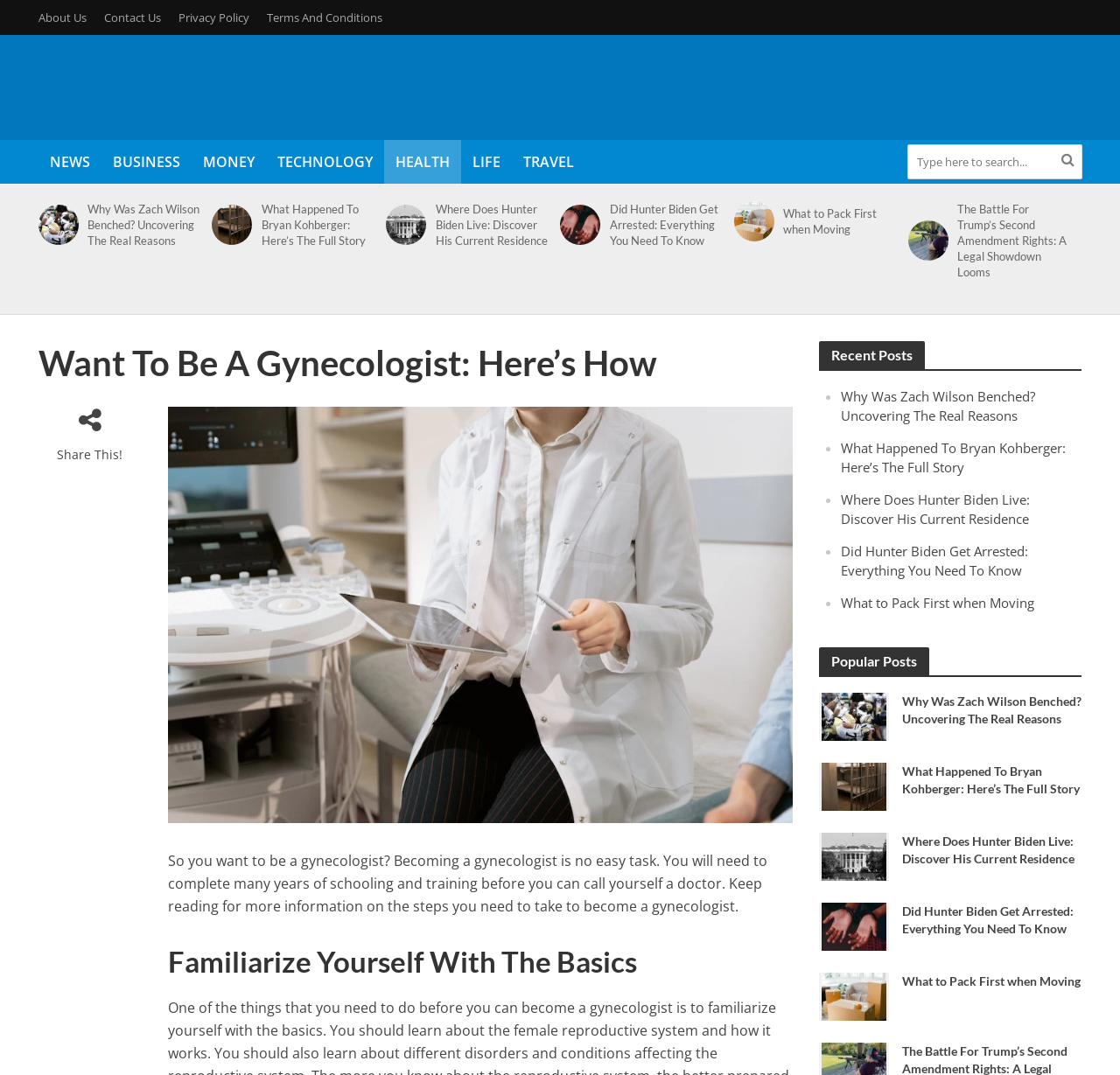Extract the primary headline from the webpage and present its text.

Want To Be A Gynecologist: Here’s How